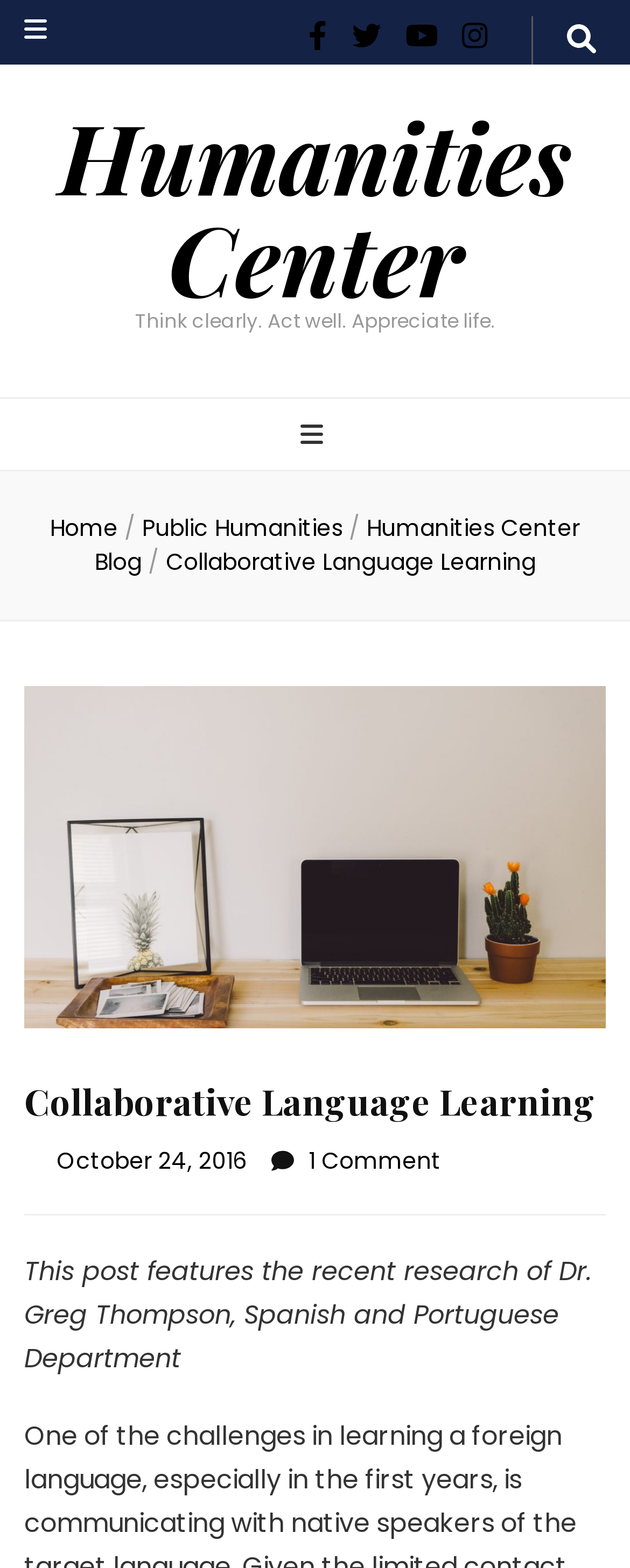Respond with a single word or short phrase to the following question: 
What is the name of the department Dr. Greg Thompson is from?

Spanish and Portuguese